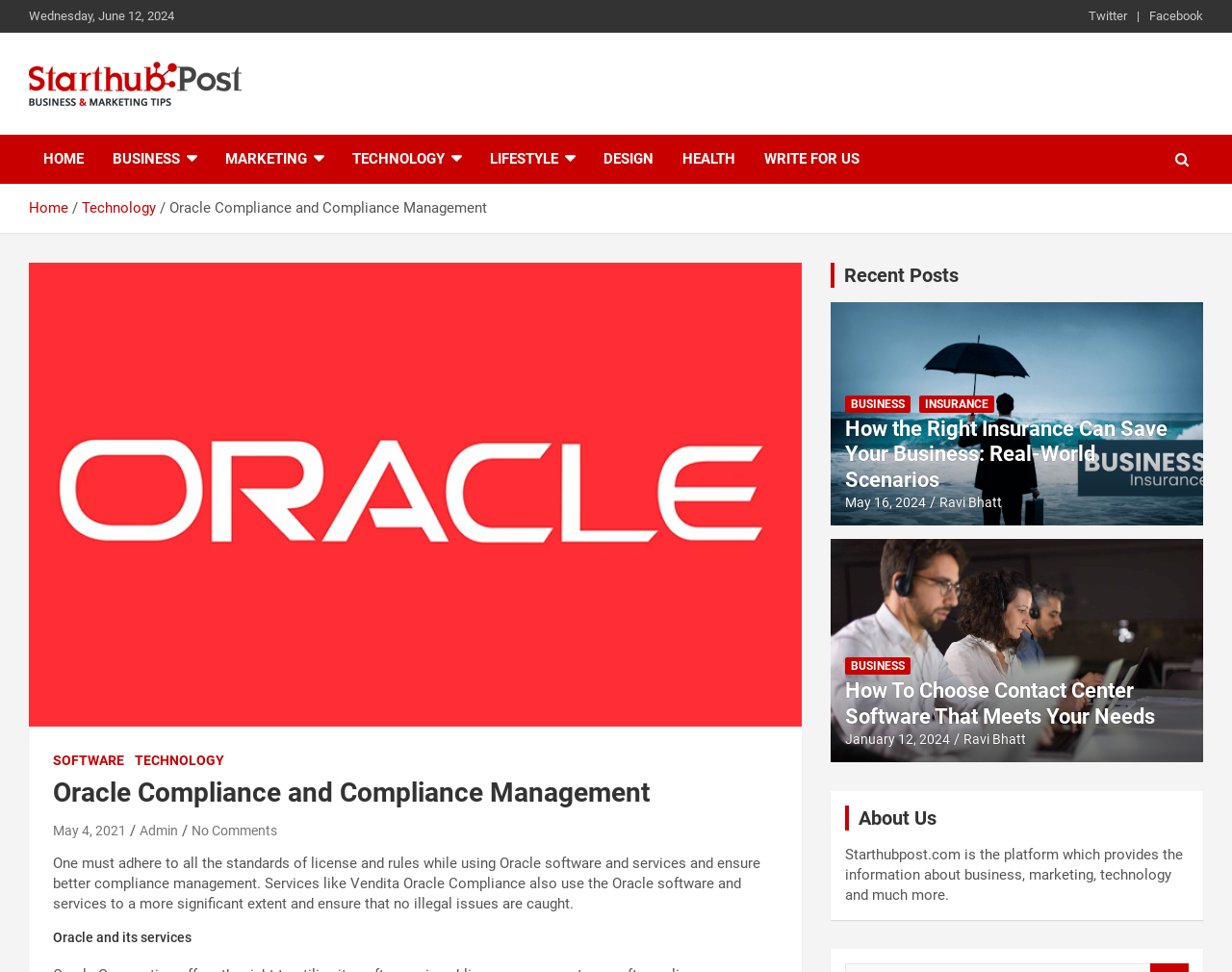Using the description: "Home", determine the UI element's bounding box coordinates. Ensure the coordinates are in the format of four float numbers between 0 and 1, i.e., [left, top, right, bottom].

[0.023, 0.205, 0.055, 0.223]